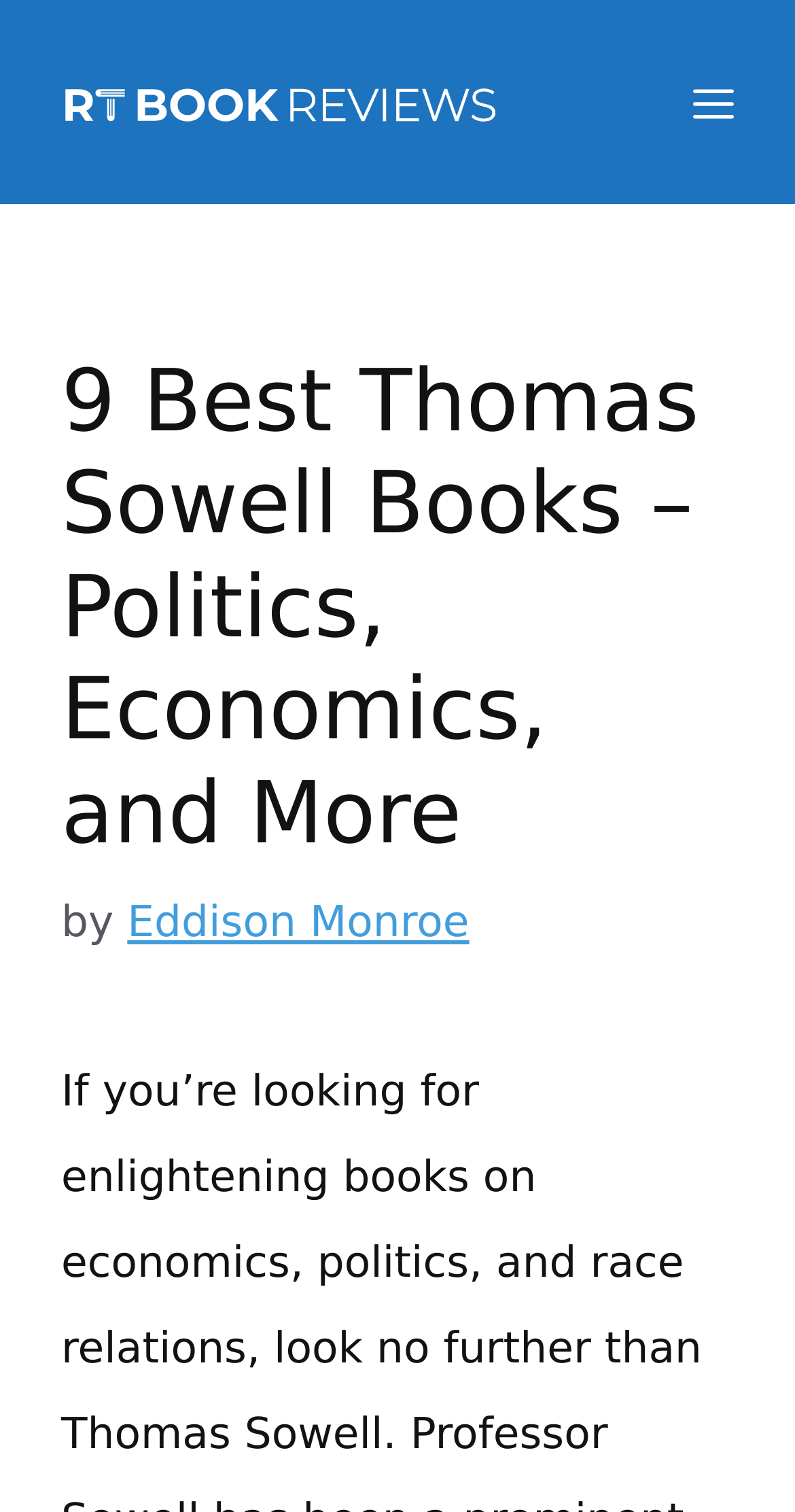Extract the bounding box for the UI element that matches this description: "You might also like".

None